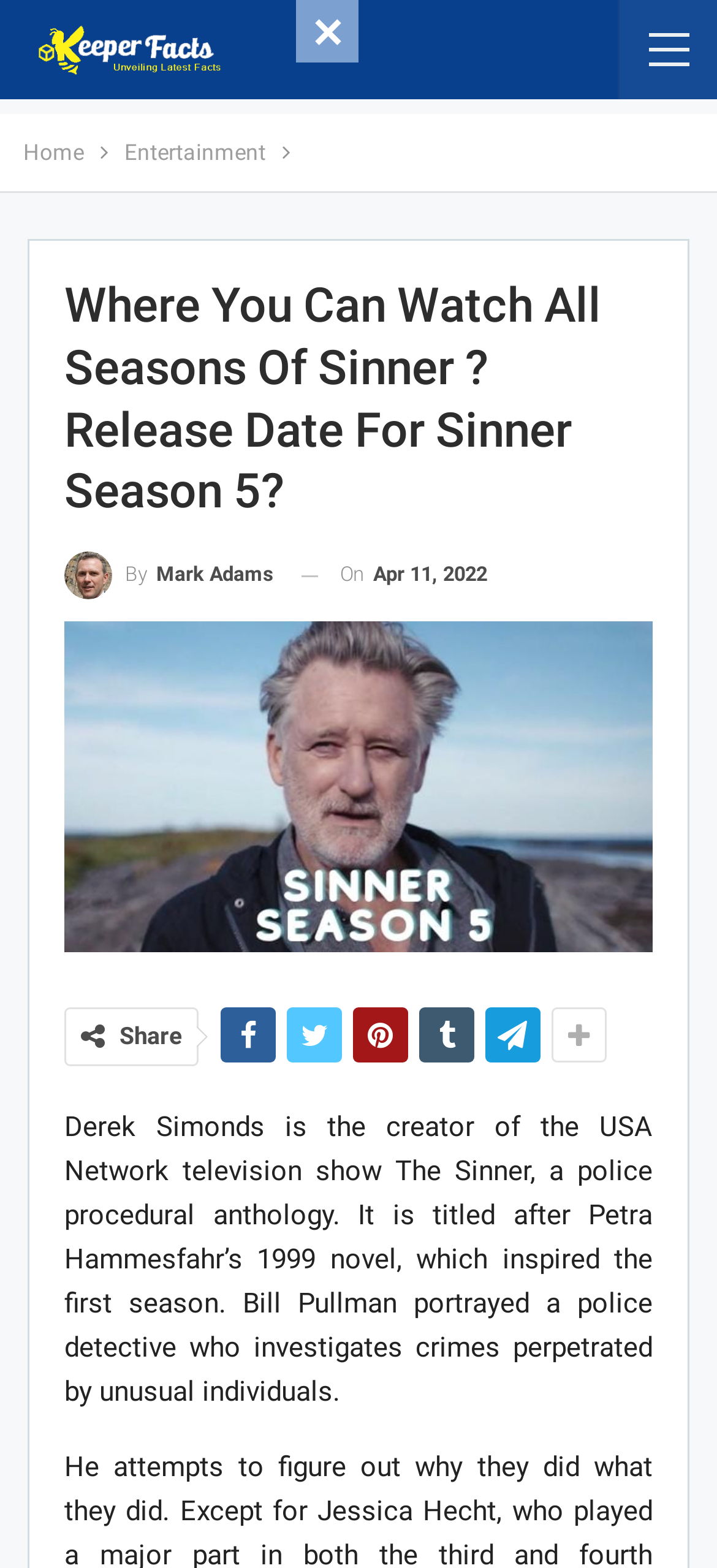Please determine the bounding box coordinates, formatted as (top-left x, top-left y, bottom-right x, bottom-right y), with all values as floating point numbers between 0 and 1. Identify the bounding box of the region described as: Entertainment

[0.173, 0.084, 0.371, 0.11]